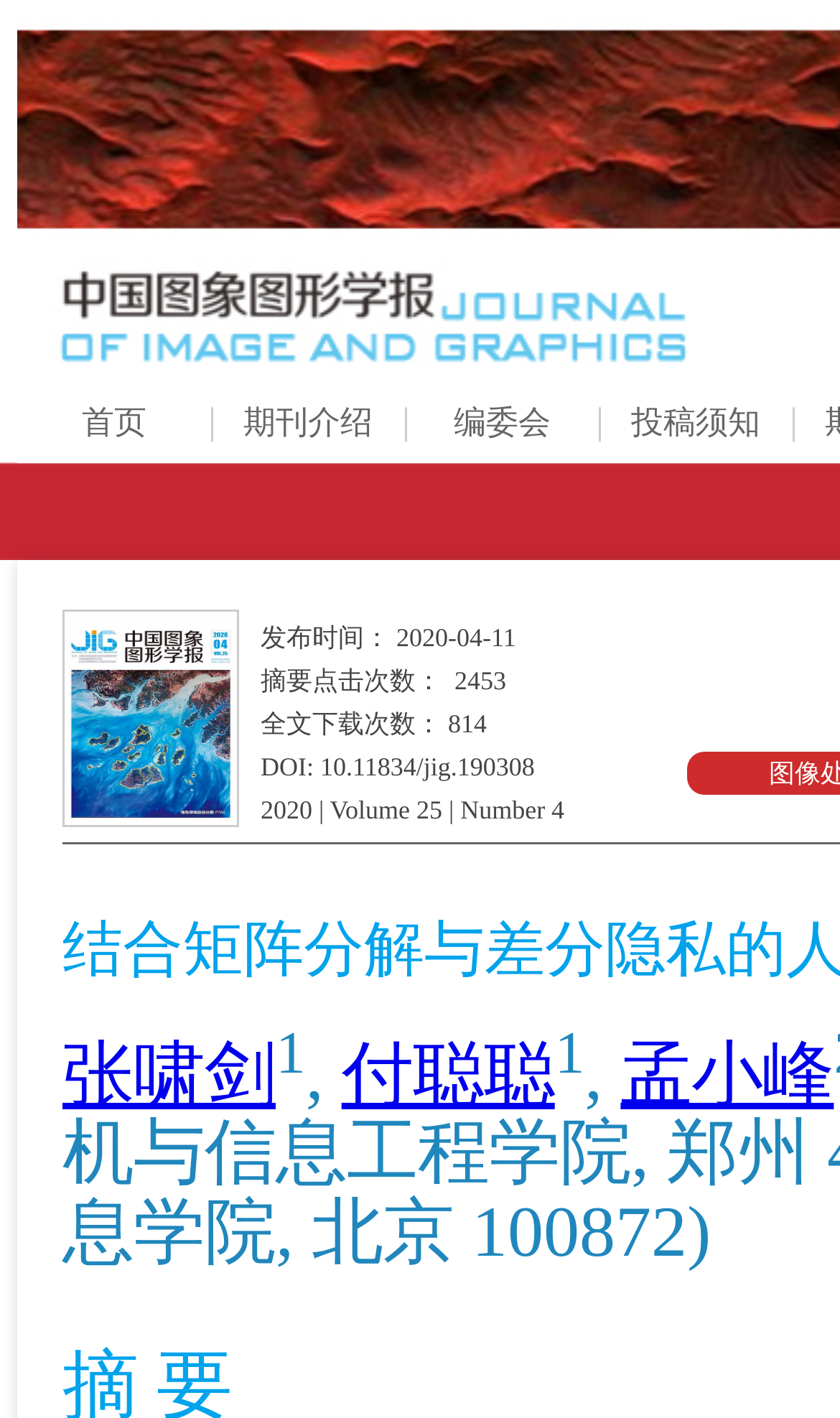Locate the bounding box coordinates of the element that should be clicked to execute the following instruction: "read article 10.11834/jig.190308".

[0.381, 0.53, 0.636, 0.551]